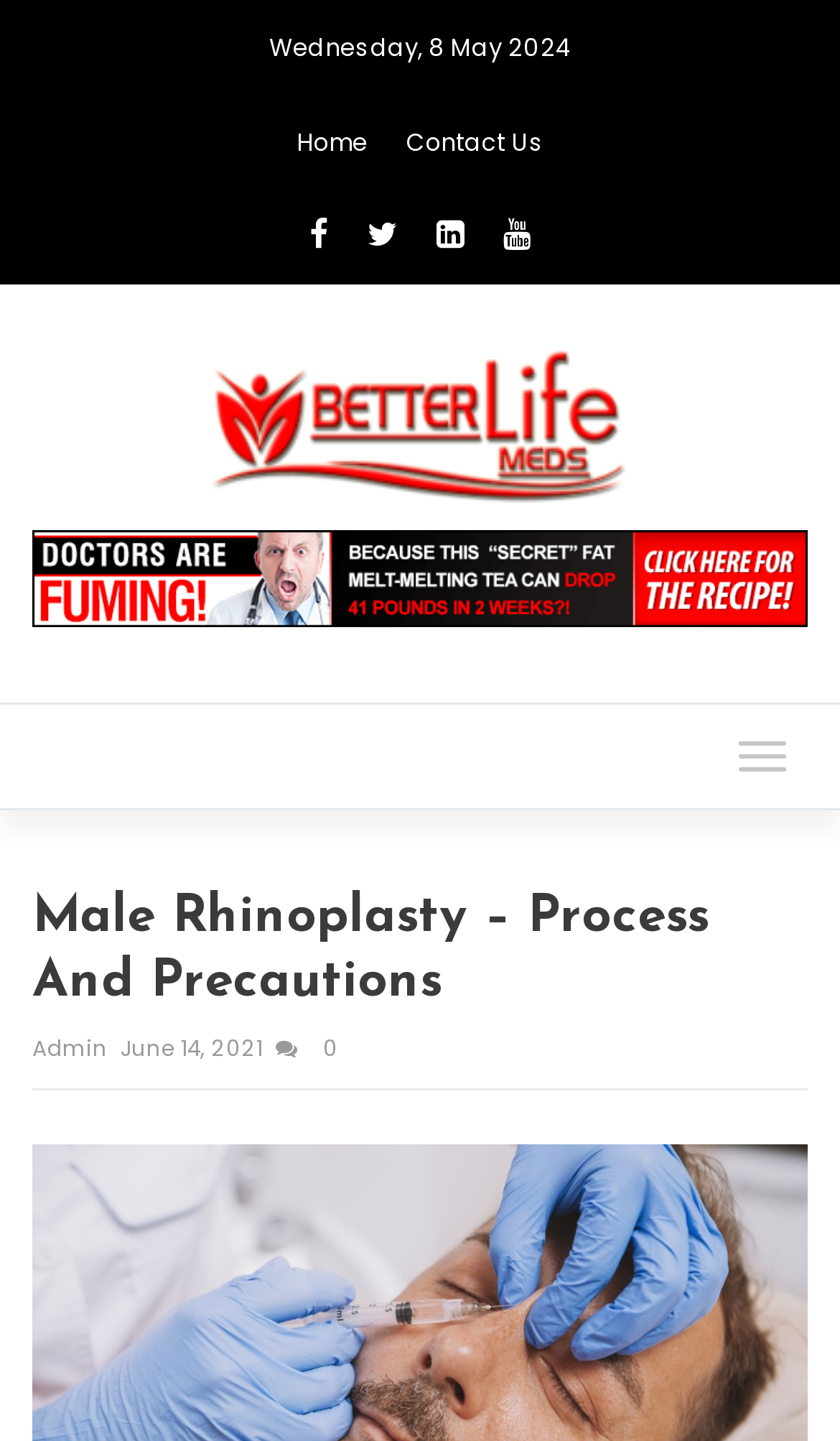Provide a brief response to the question using a single word or phrase: 
What is the date of the latest update?

June 14, 2021